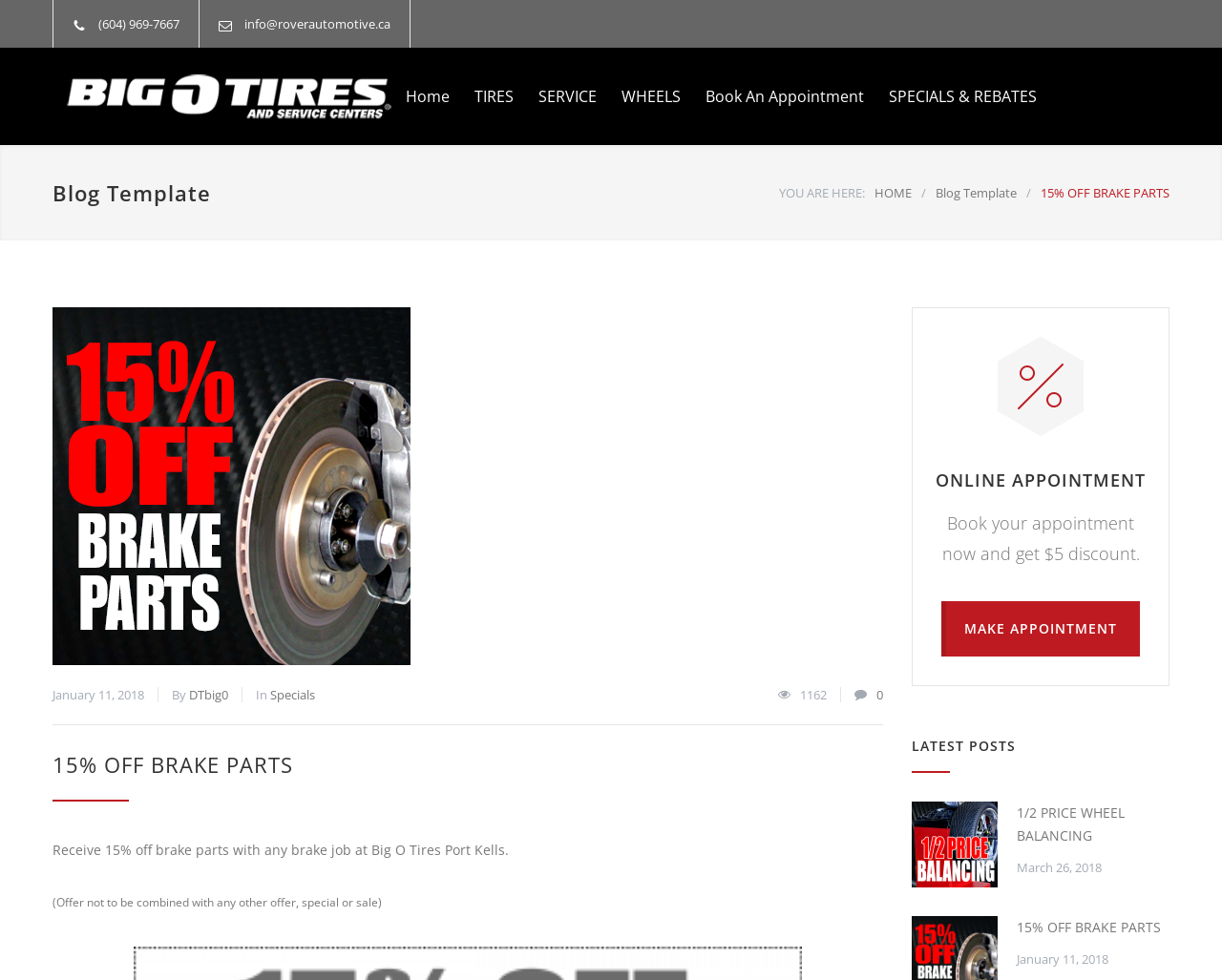What is the discount for booking an appointment online?
Based on the screenshot, answer the question with a single word or phrase.

$5